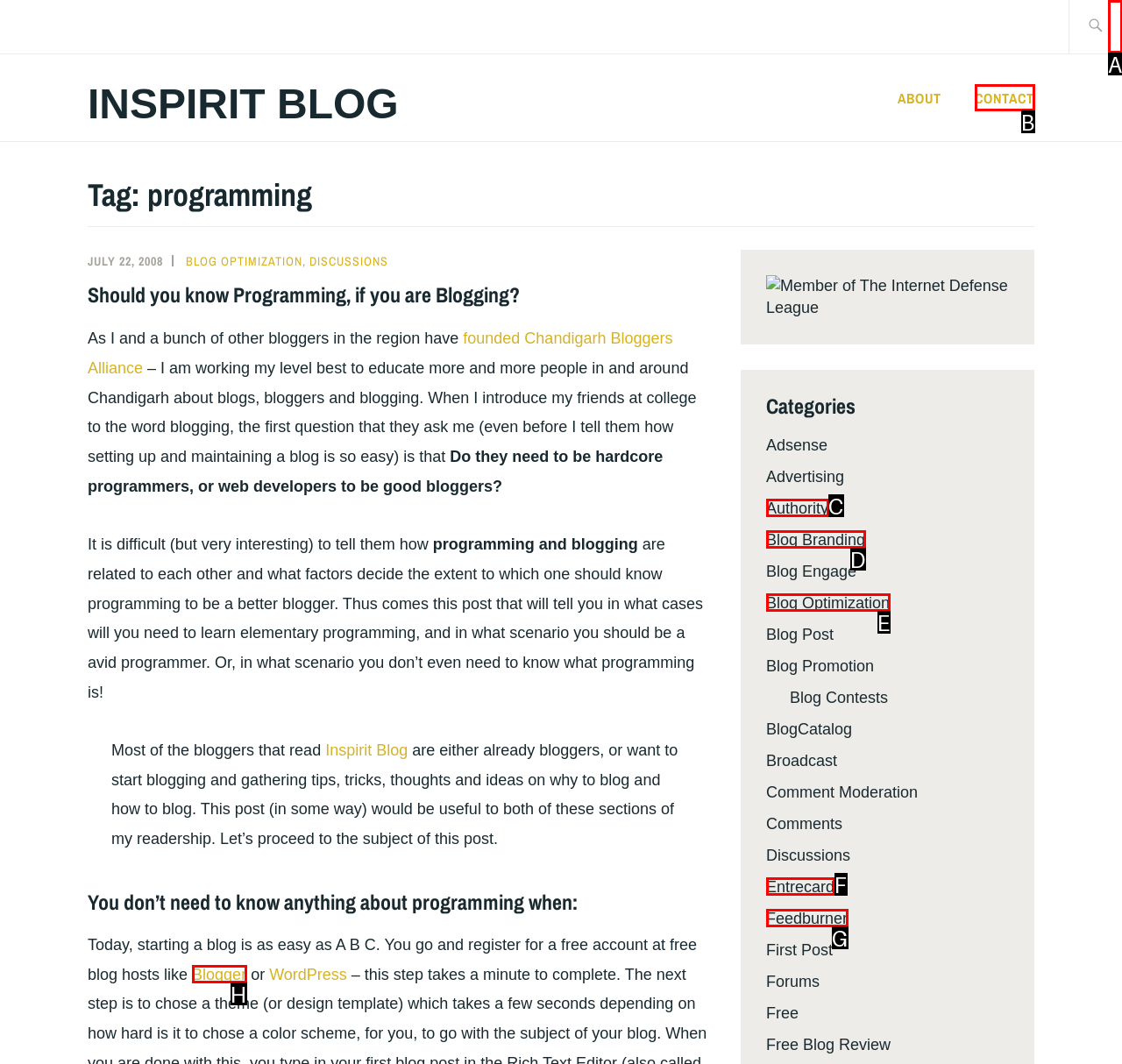From the available options, which lettered element should I click to complete this task: Search for something?

A